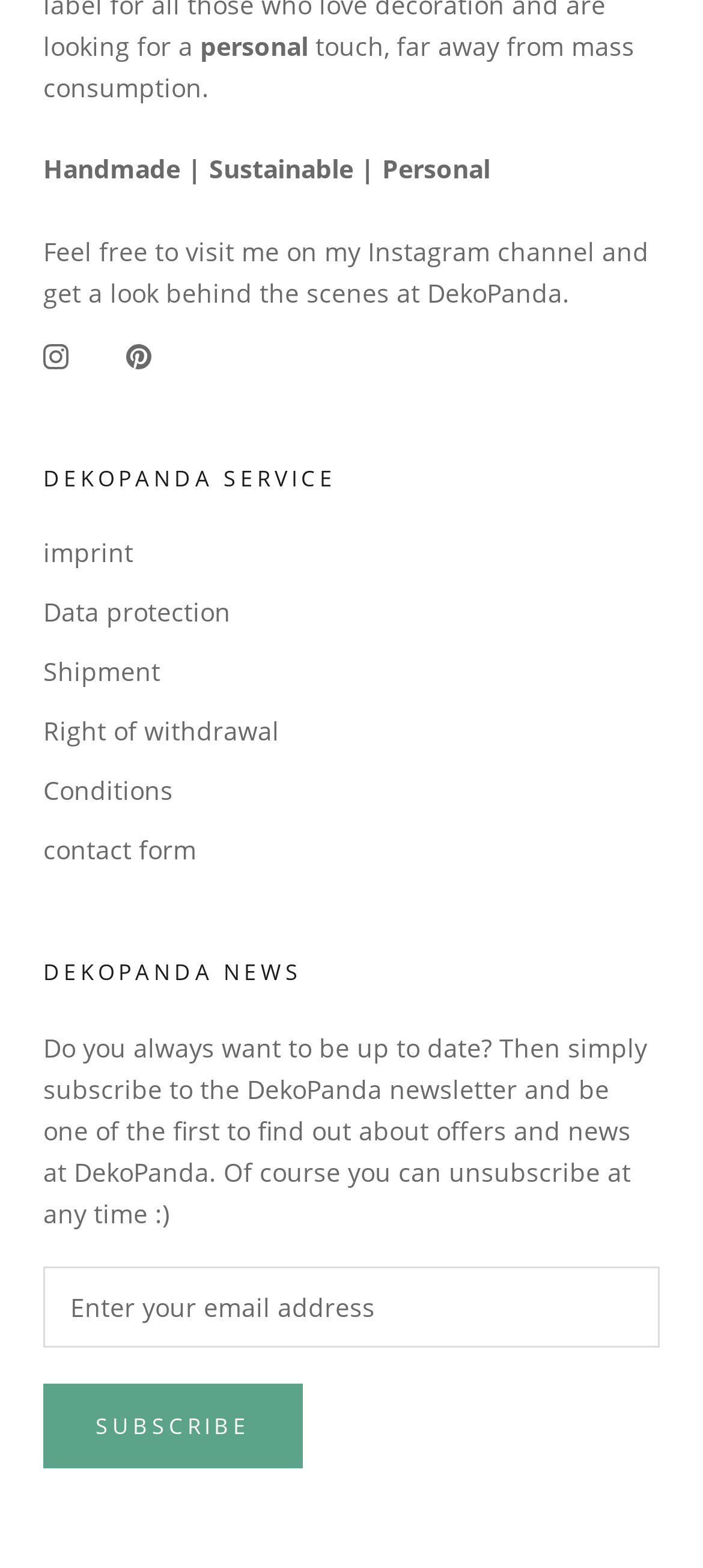Determine the bounding box for the HTML element described here: "Data protection". The coordinates should be given as [left, top, right, bottom] with each number being a float between 0 and 1.

[0.062, 0.378, 0.938, 0.402]